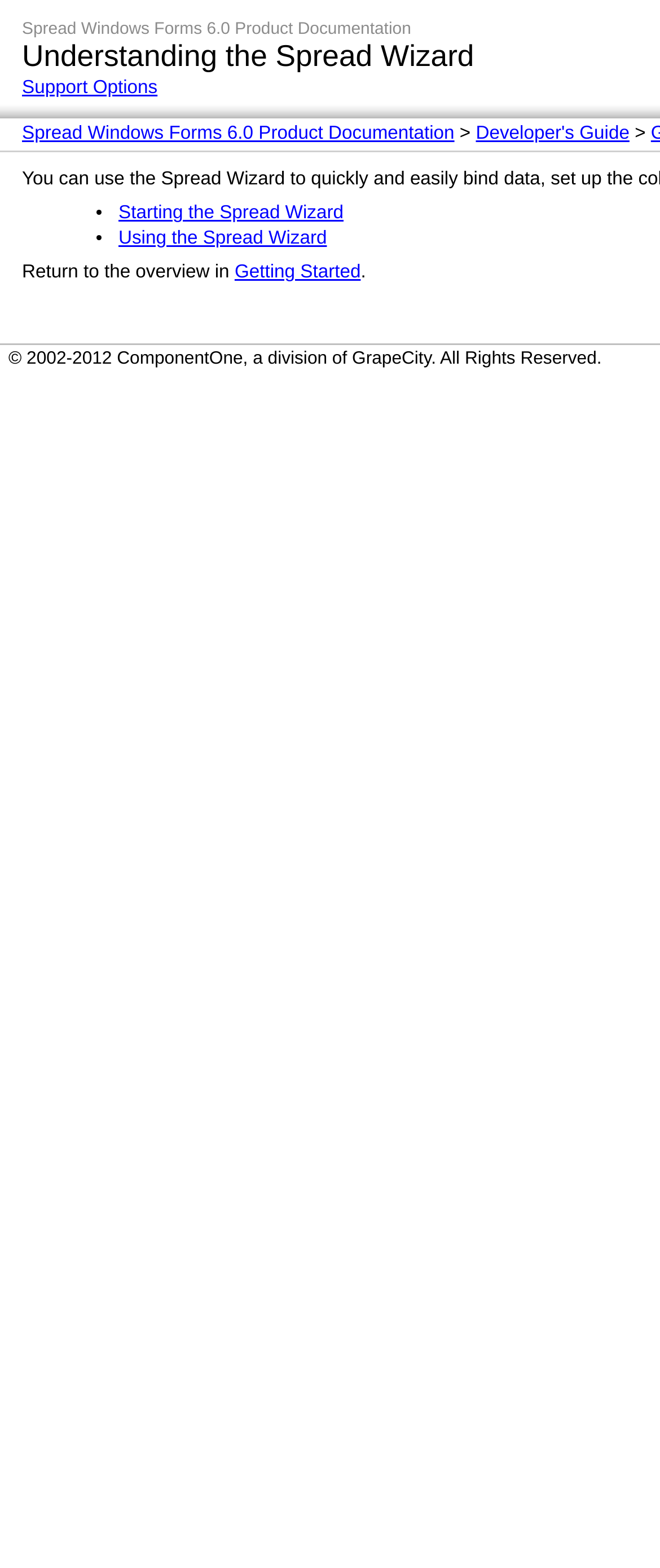Use a single word or phrase to respond to the question:
How many list markers are there?

2